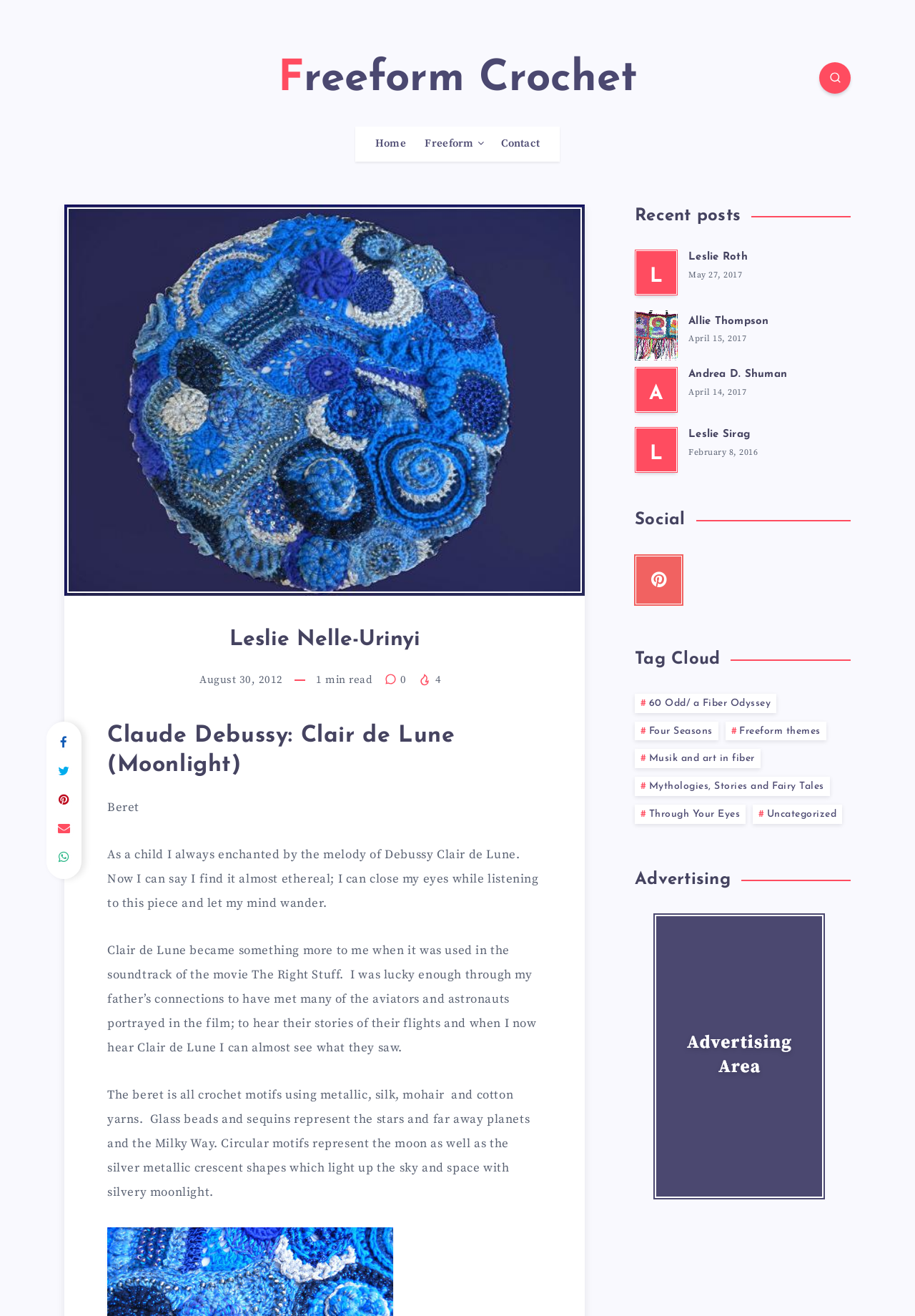Please answer the following question using a single word or phrase: 
What is the purpose of the glass beads and sequins on the beret?

To represent stars and planets